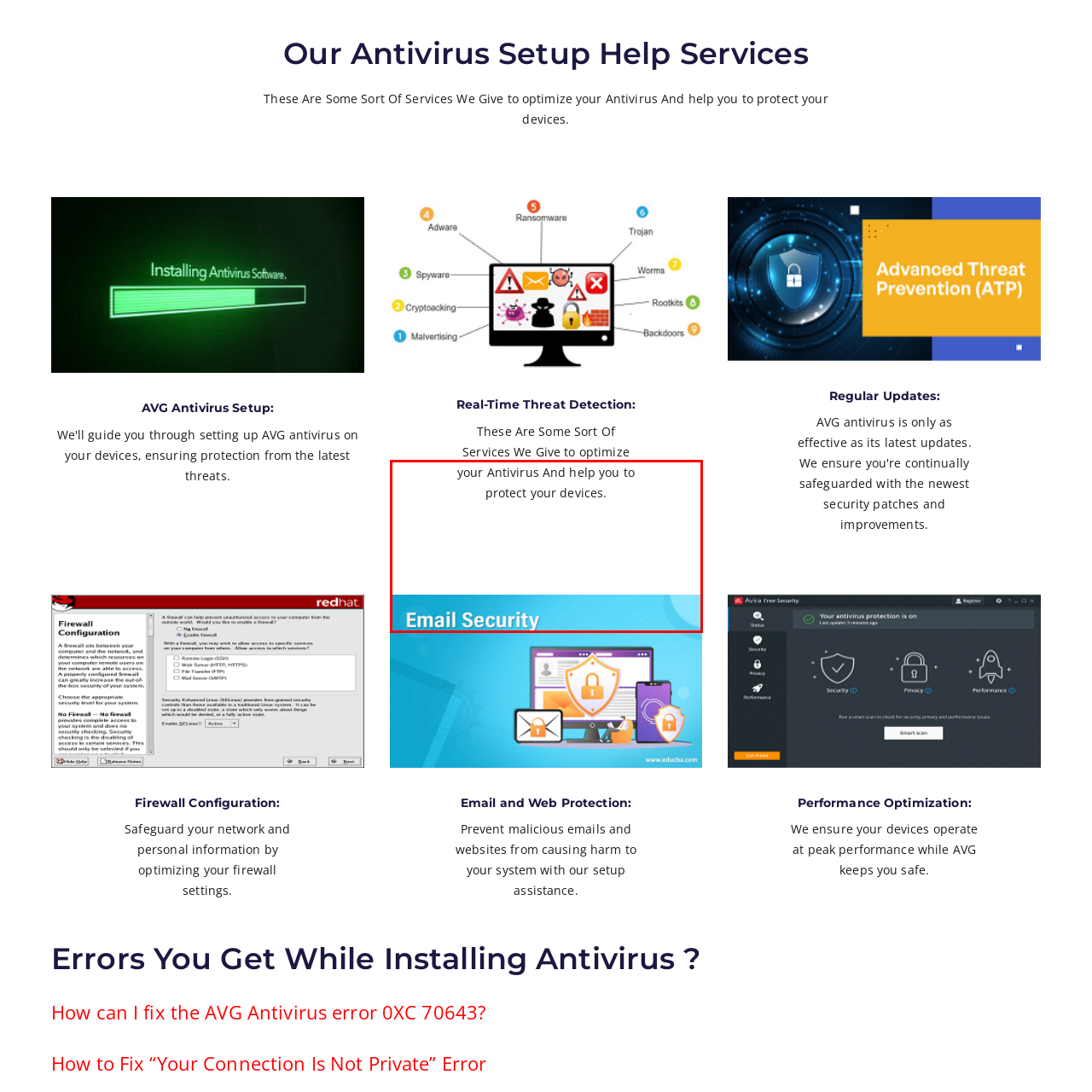Inspect the image surrounded by the red boundary and answer the following question in detail, basing your response on the visual elements of the image: 
What do the services assist users in?

The services assist users in effectively managing their antivirus and enhancing the protection of their devices, which is stated in the caption as one of the key benefits of the services.